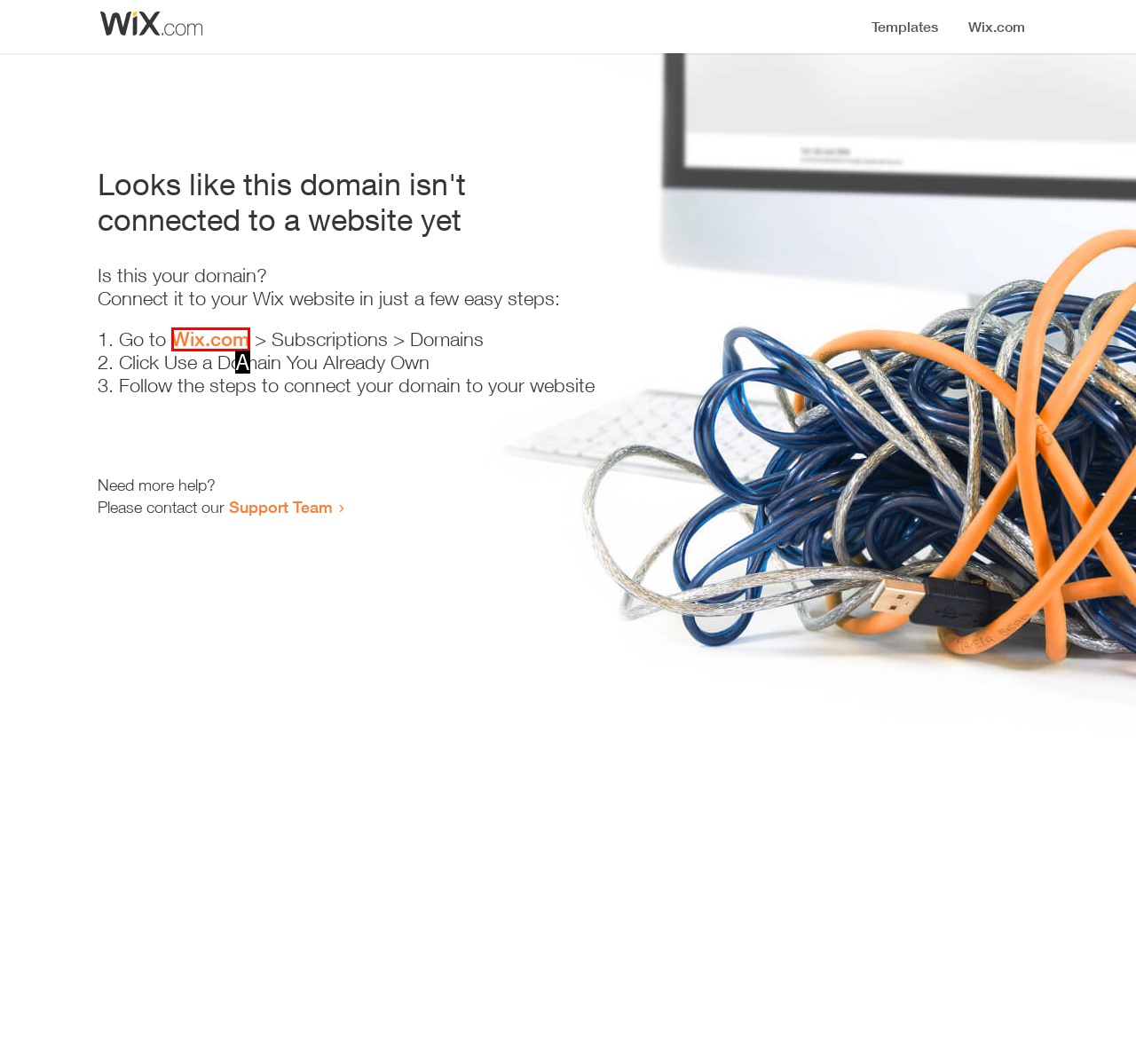Identify the letter of the option that best matches the following description: Wix.com. Respond with the letter directly.

A